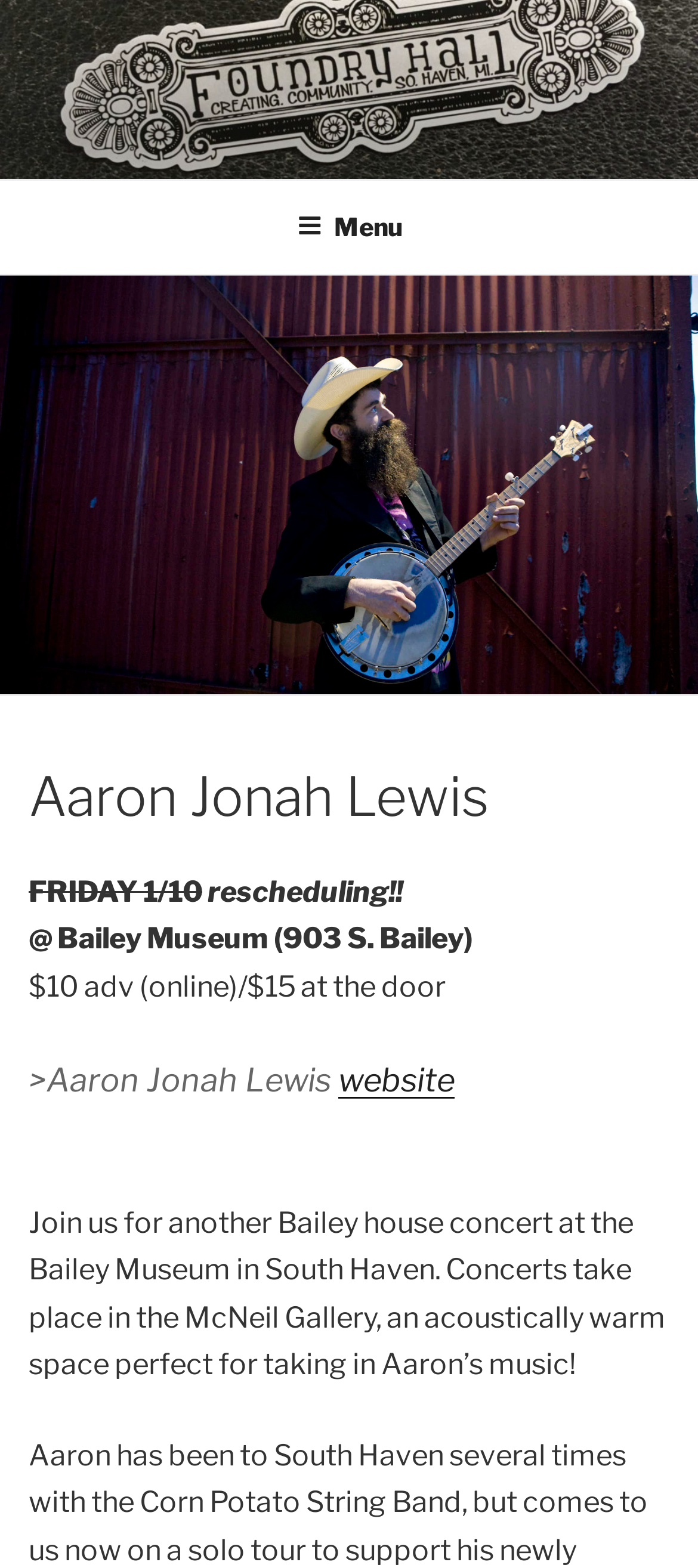Predict the bounding box of the UI element based on this description: "Foundry Hall".

[0.041, 0.018, 0.707, 0.058]